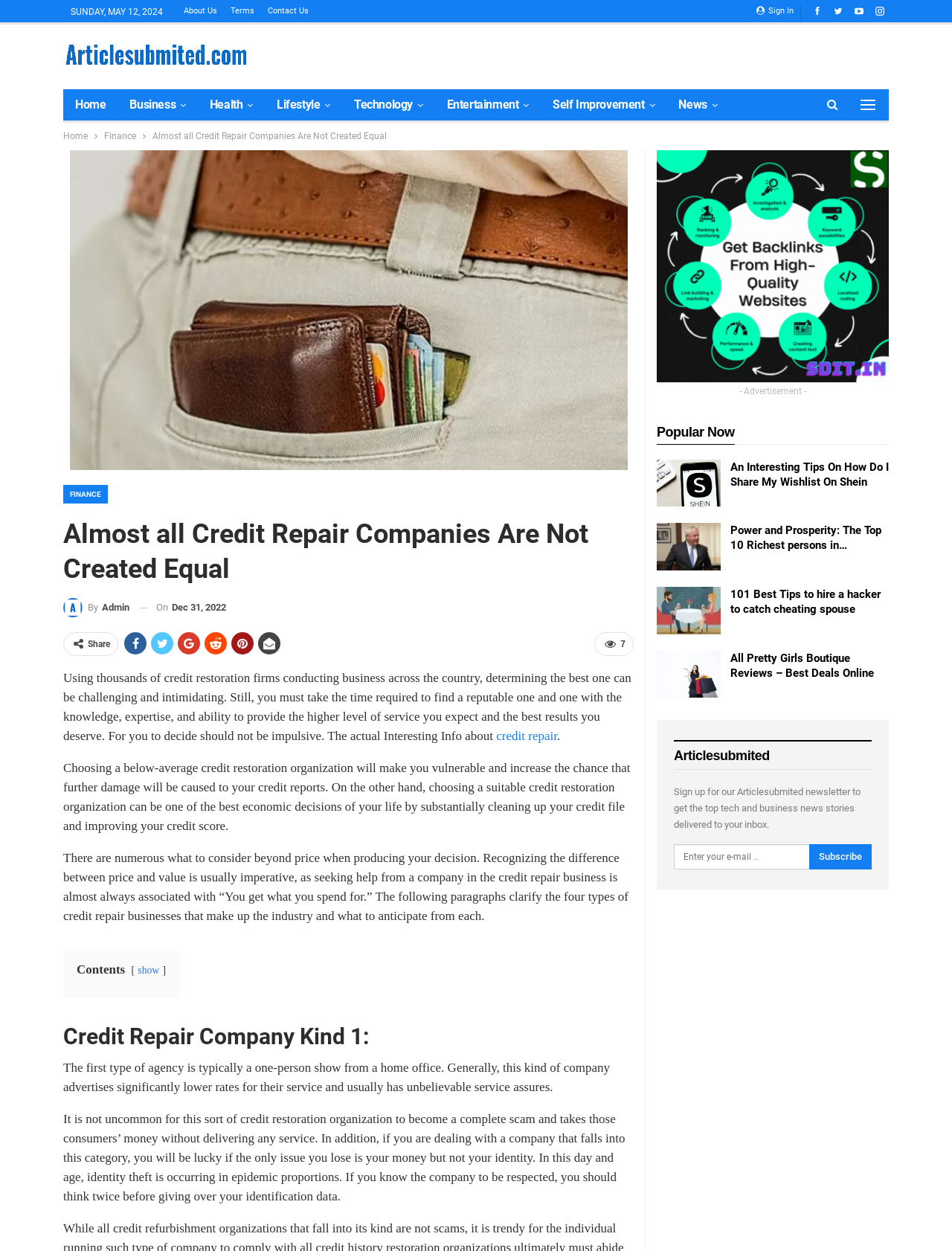Return the bounding box coordinates of the UI element that corresponds to this description: "show". The coordinates must be given as four float numbers in the range of 0 and 1, [left, top, right, bottom].

[0.145, 0.771, 0.167, 0.78]